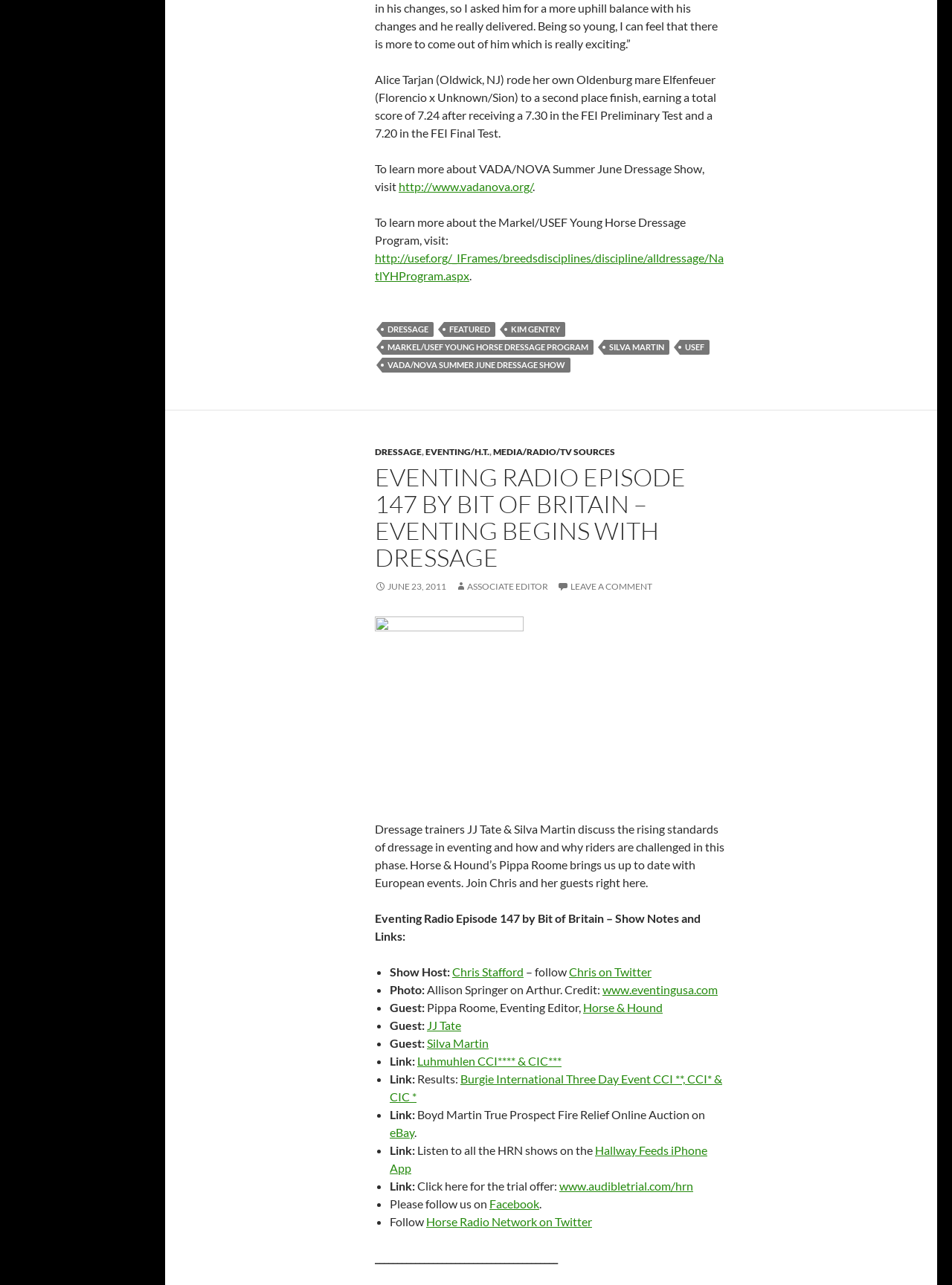What is the name of the event discussed in the article?
Answer the question with a single word or phrase derived from the image.

Eventing Radio Episode 147